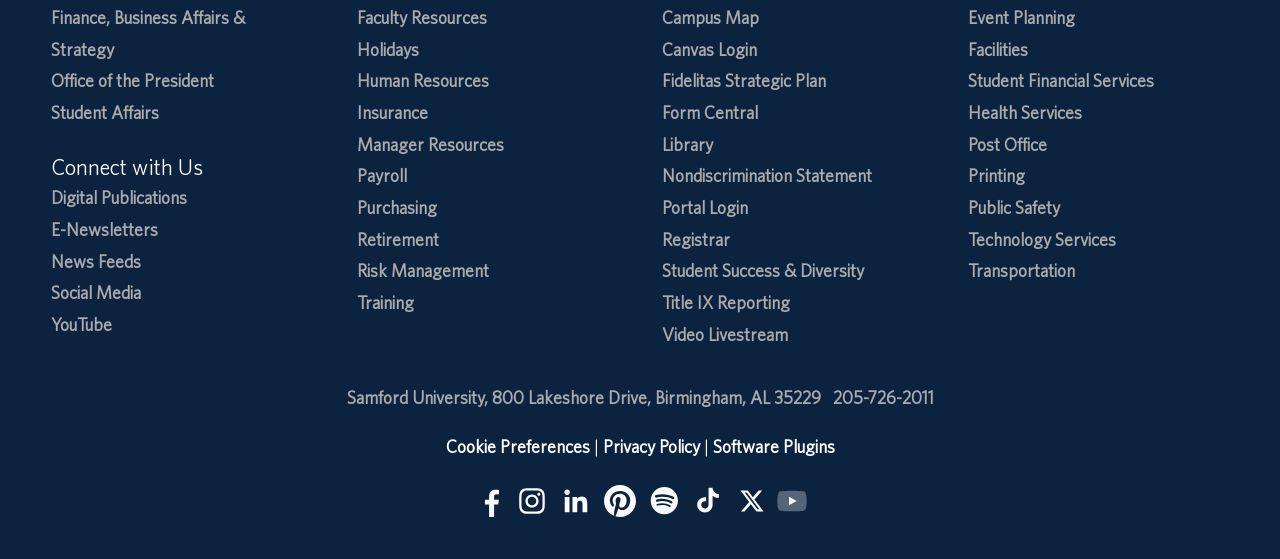Determine the bounding box for the UI element described here: "Faculty Resources".

[0.279, 0.013, 0.38, 0.05]